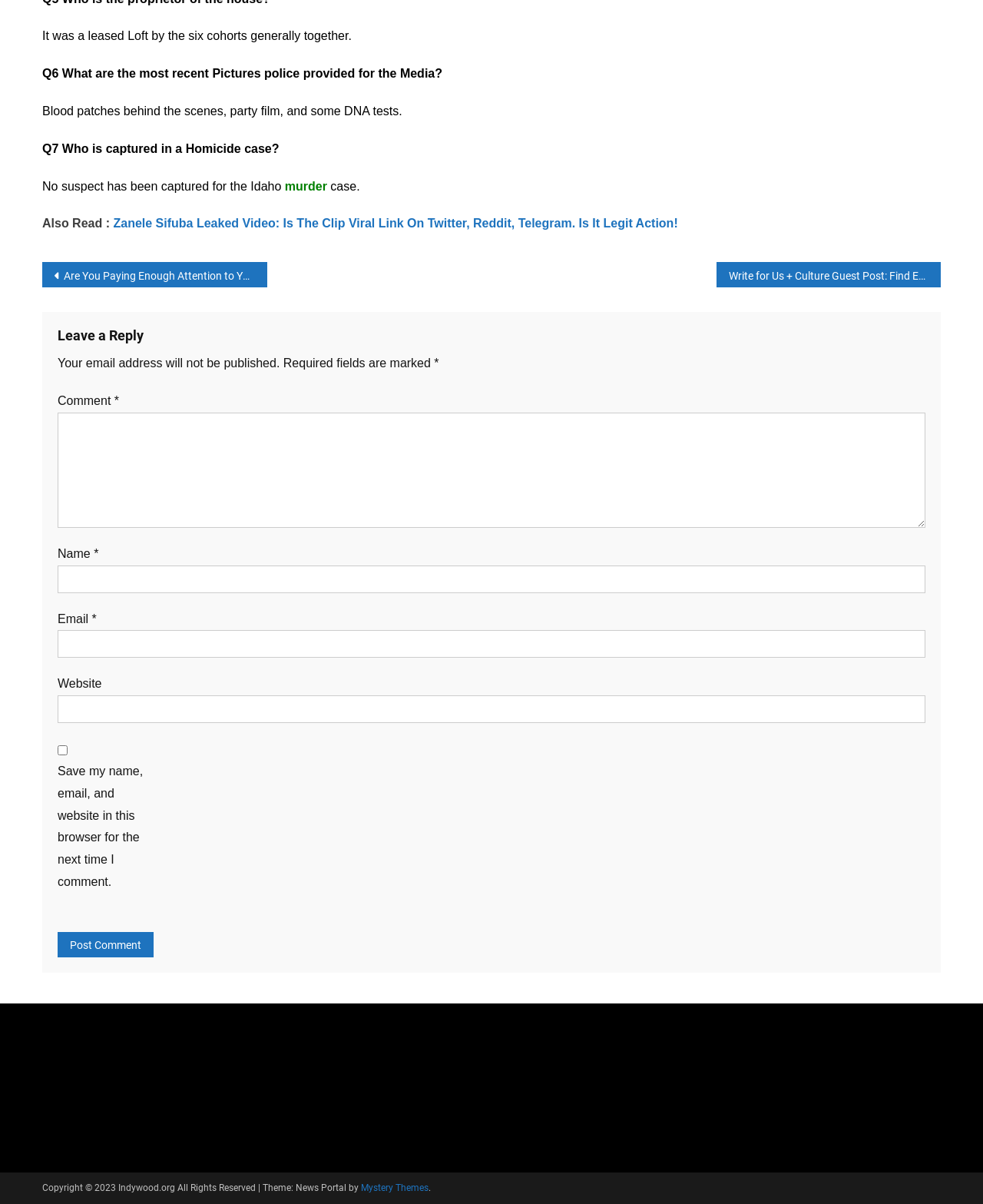Provide the bounding box coordinates of the area you need to click to execute the following instruction: "Contact us".

None